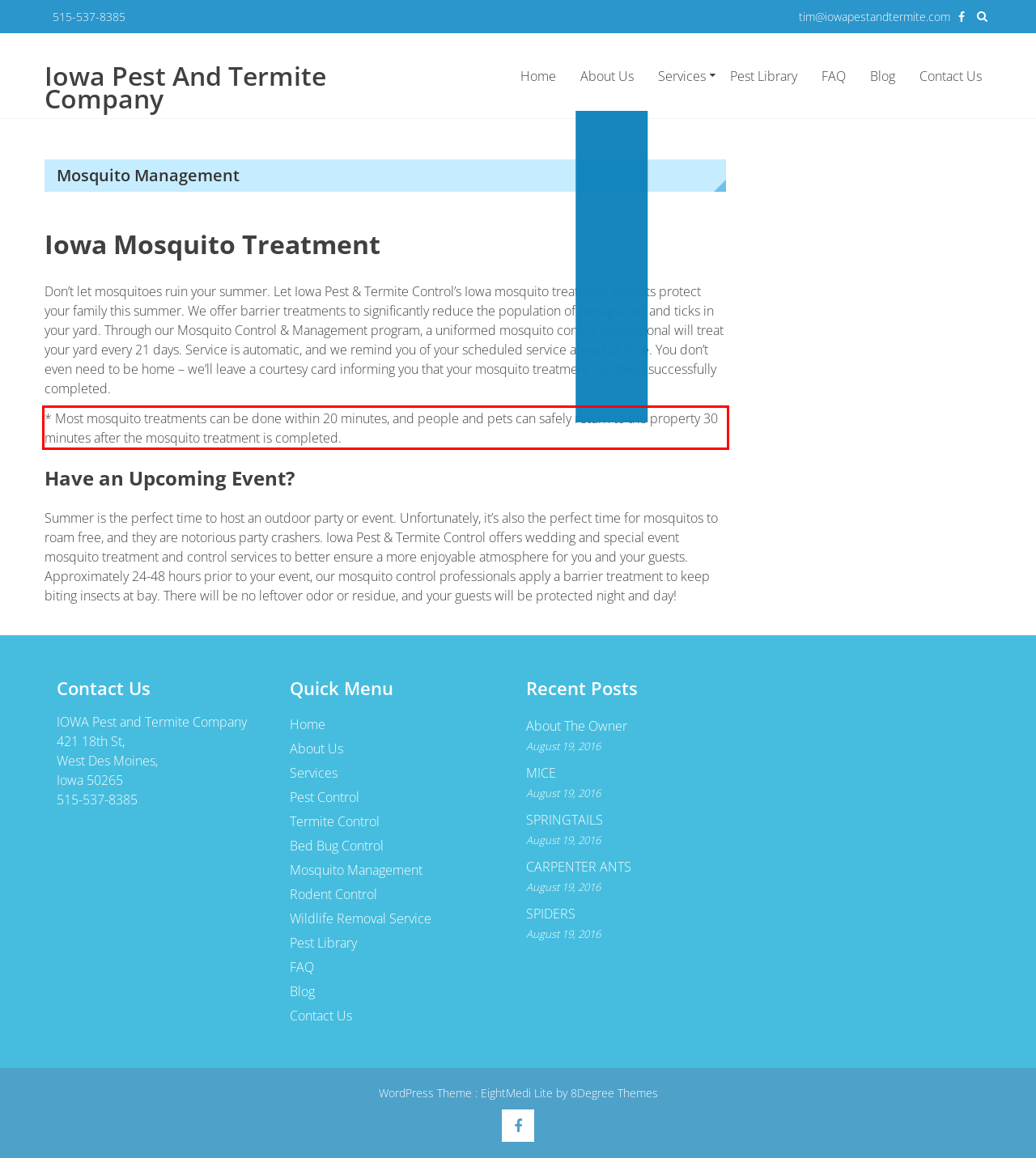Look at the provided screenshot of the webpage and perform OCR on the text within the red bounding box.

* Most mosquito treatments can be done within 20 minutes, and people and pets can safely return to the property 30 minutes after the mosquito treatment is completed.